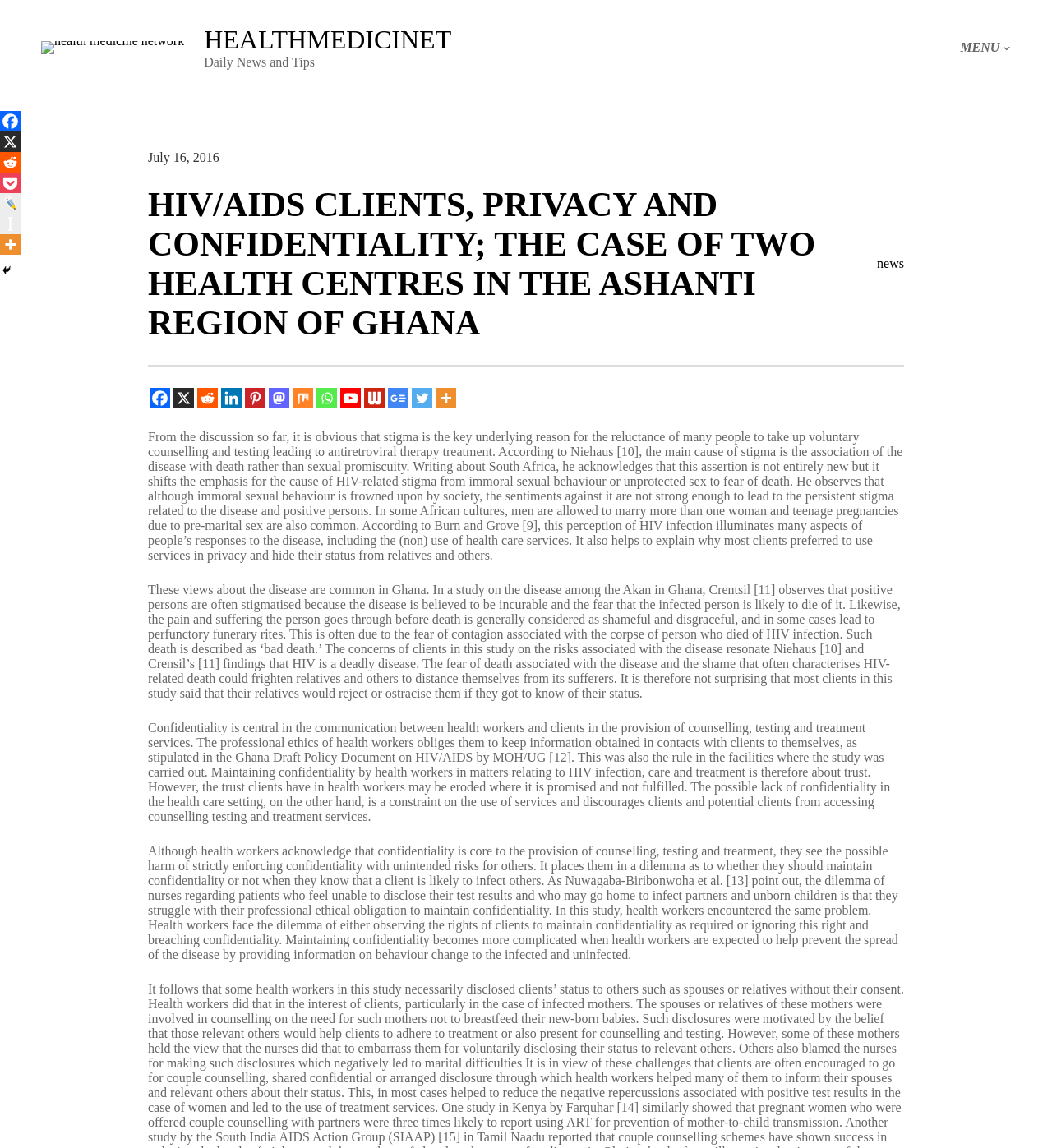Identify the bounding box coordinates of the section to be clicked to complete the task described by the following instruction: "Click the 'news' link". The coordinates should be four float numbers between 0 and 1, formatted as [left, top, right, bottom].

[0.834, 0.223, 0.859, 0.236]